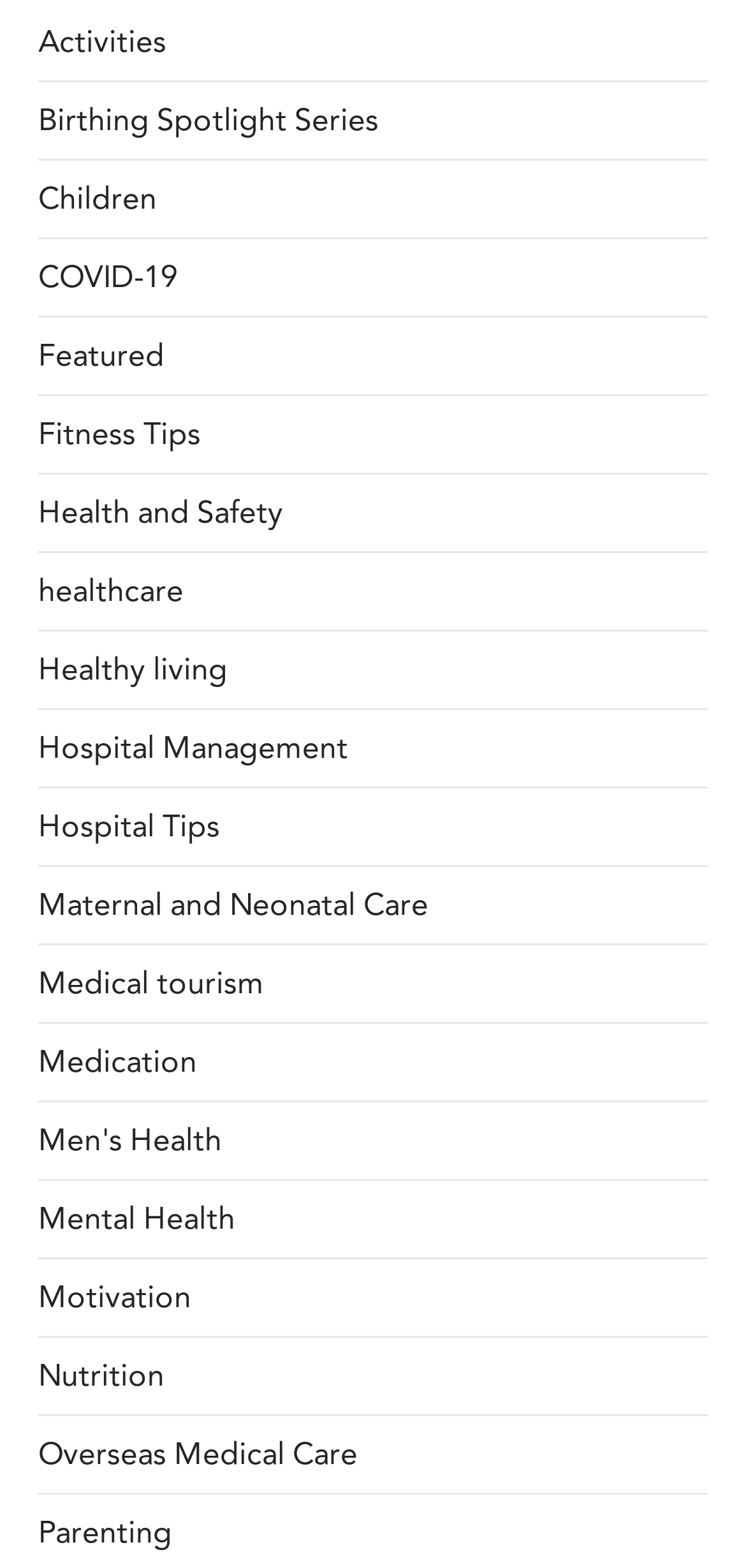Determine the bounding box coordinates of the region to click in order to accomplish the following instruction: "Click on the 'CONTACT' link". Provide the coordinates as four float numbers between 0 and 1, specifically [left, top, right, bottom].

None